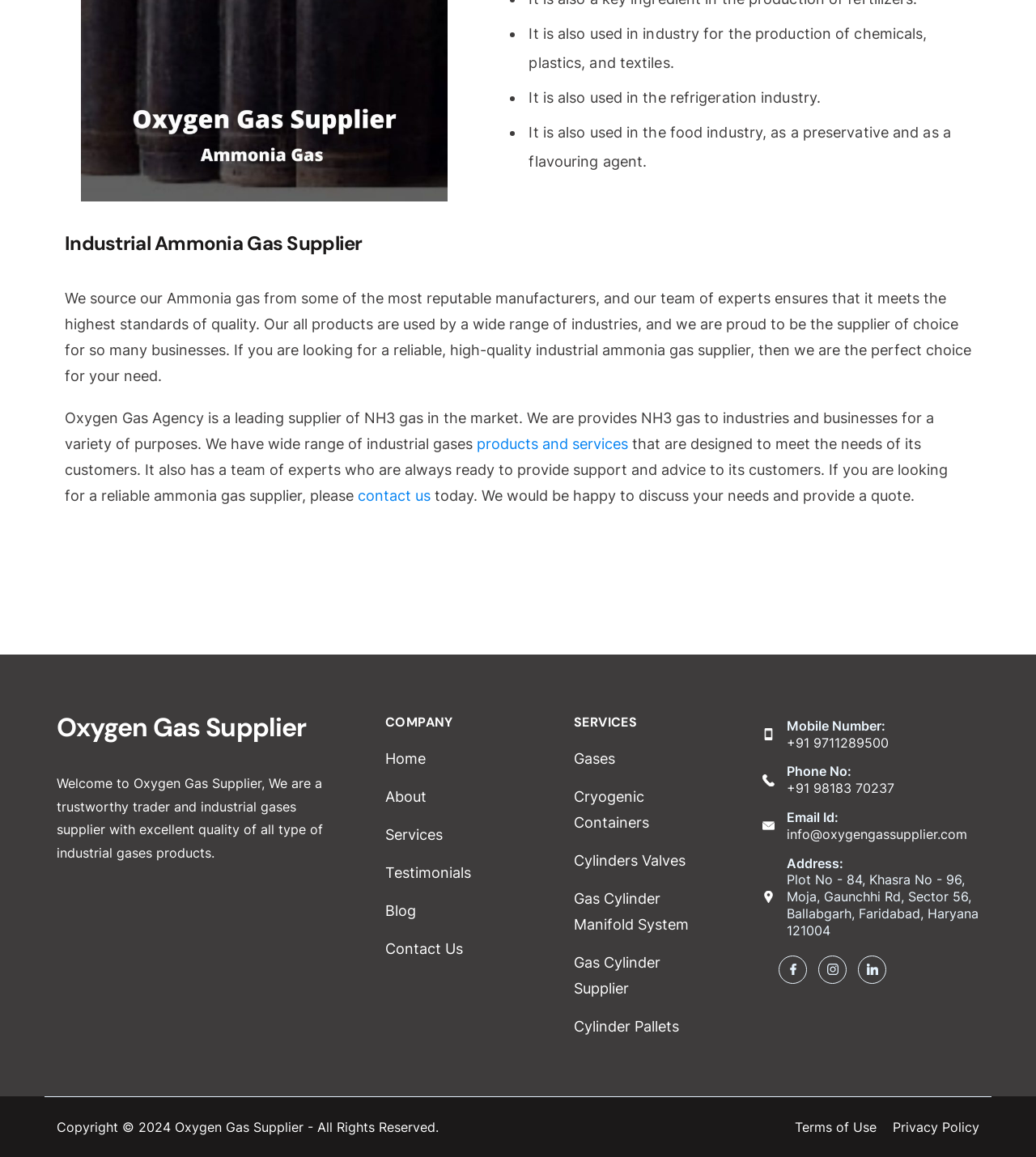Locate the UI element described by Gas Cylinder Manifold System and provide its bounding box coordinates. Use the format (top-left x, top-left y, bottom-right x, bottom-right y) with all values as floating point numbers between 0 and 1.

[0.554, 0.769, 0.665, 0.807]